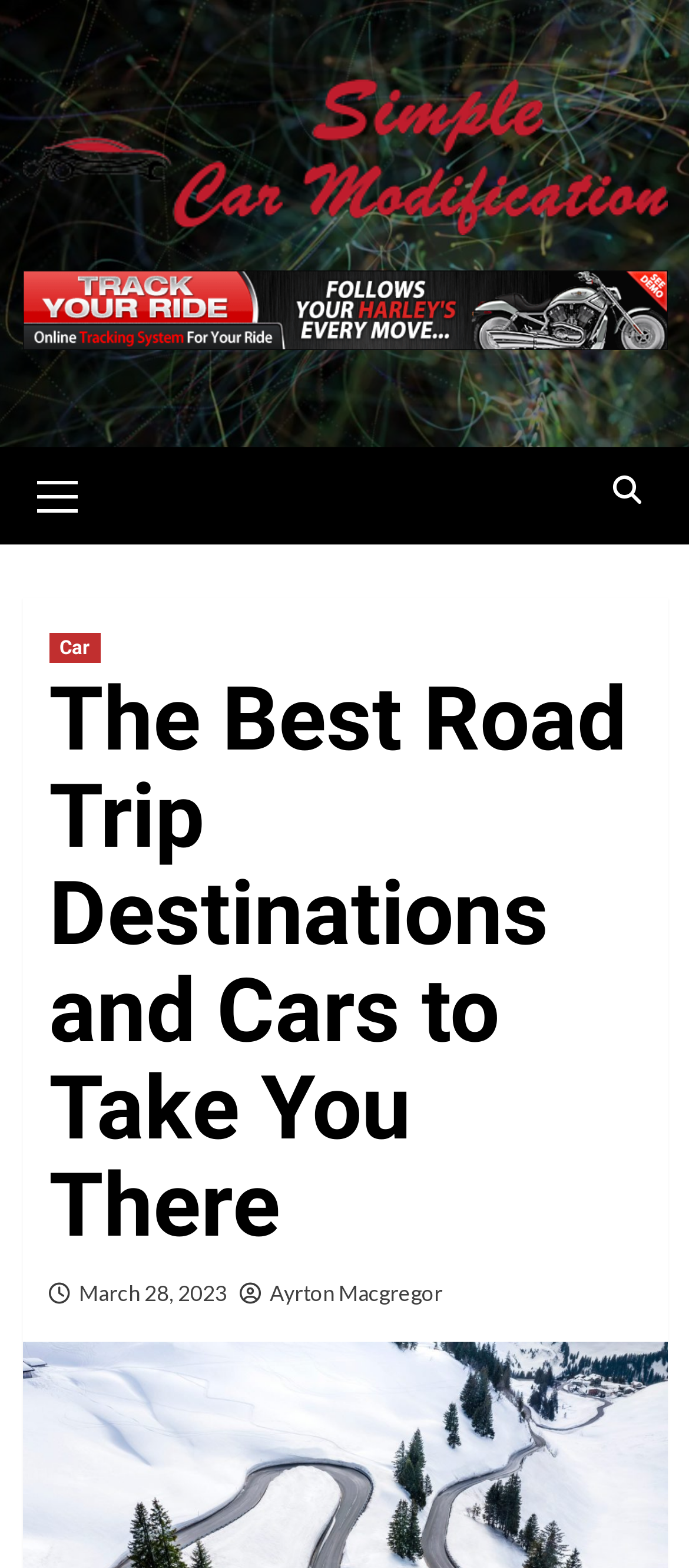Predict the bounding box of the UI element that fits this description: "Car".

[0.071, 0.403, 0.145, 0.422]